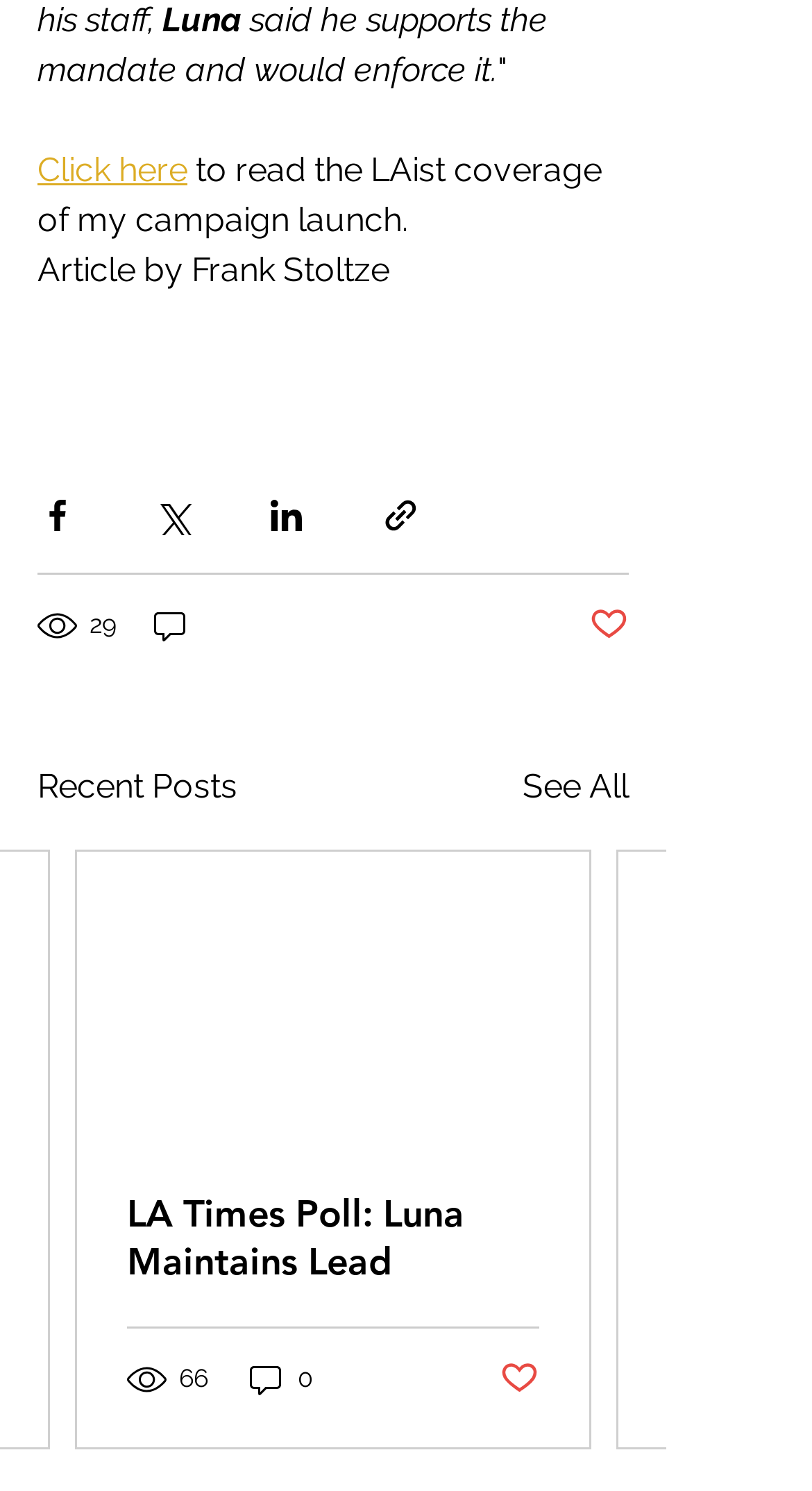Please locate the bounding box coordinates of the element that should be clicked to complete the given instruction: "Click to read the LAist coverage of my campaign launch.".

[0.046, 0.1, 0.751, 0.16]